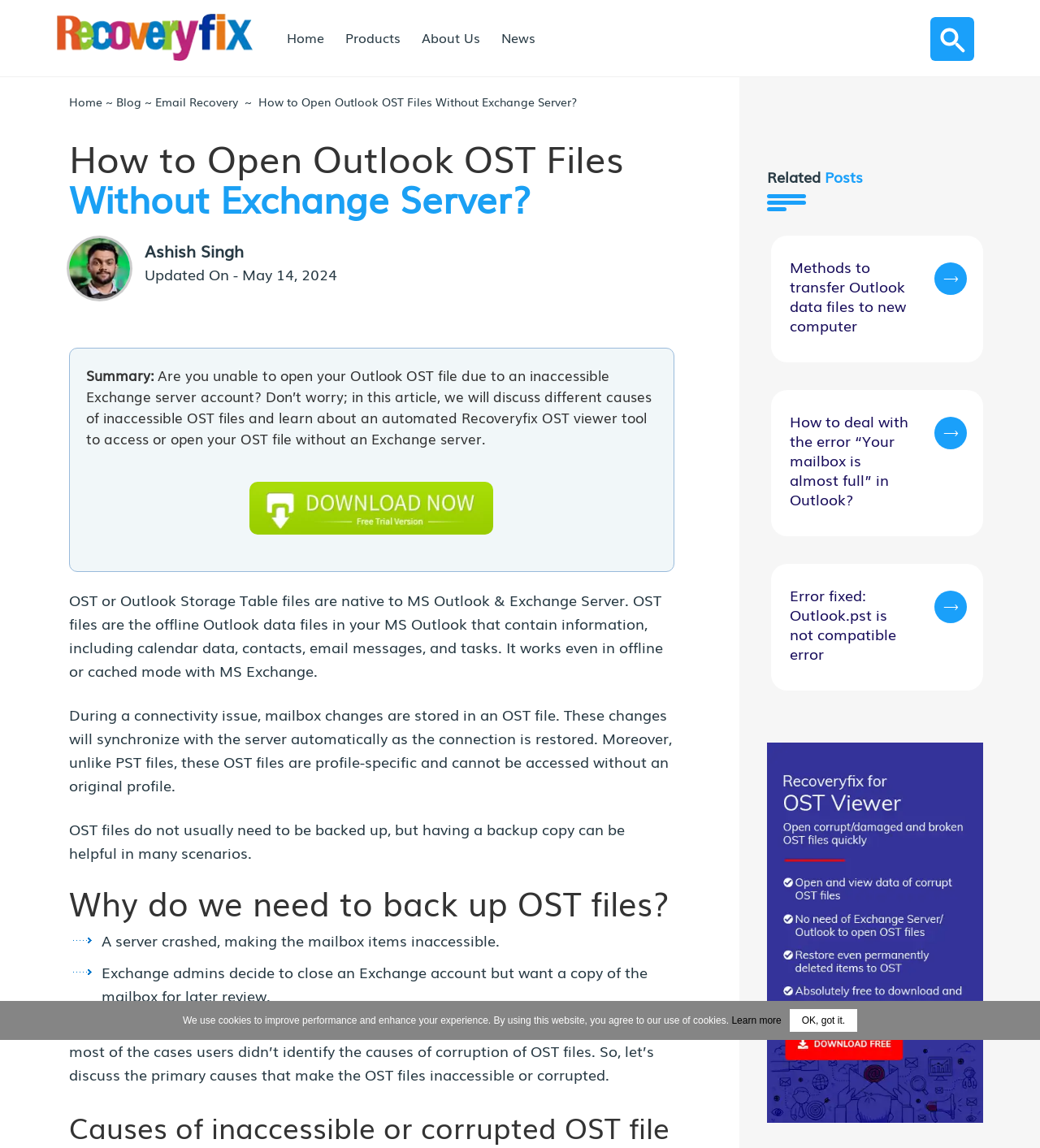Answer the question using only a single word or phrase: 
What is the purpose of OST files?

To store offline Outlook data